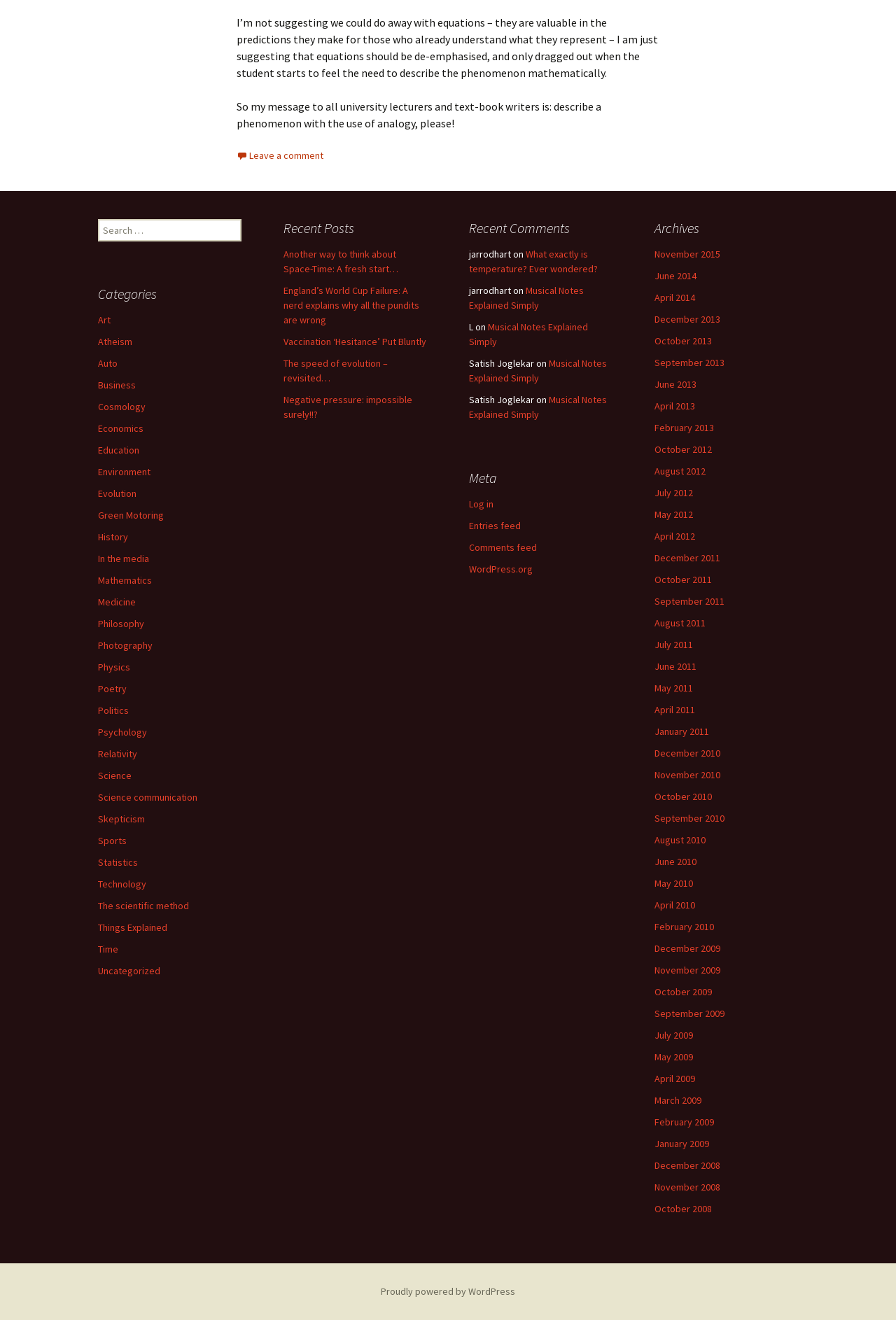How many recent comments are listed?
Please respond to the question with a detailed and informative answer.

The 'Recent Comments' section lists four comments, each with a username and a link to the corresponding post.